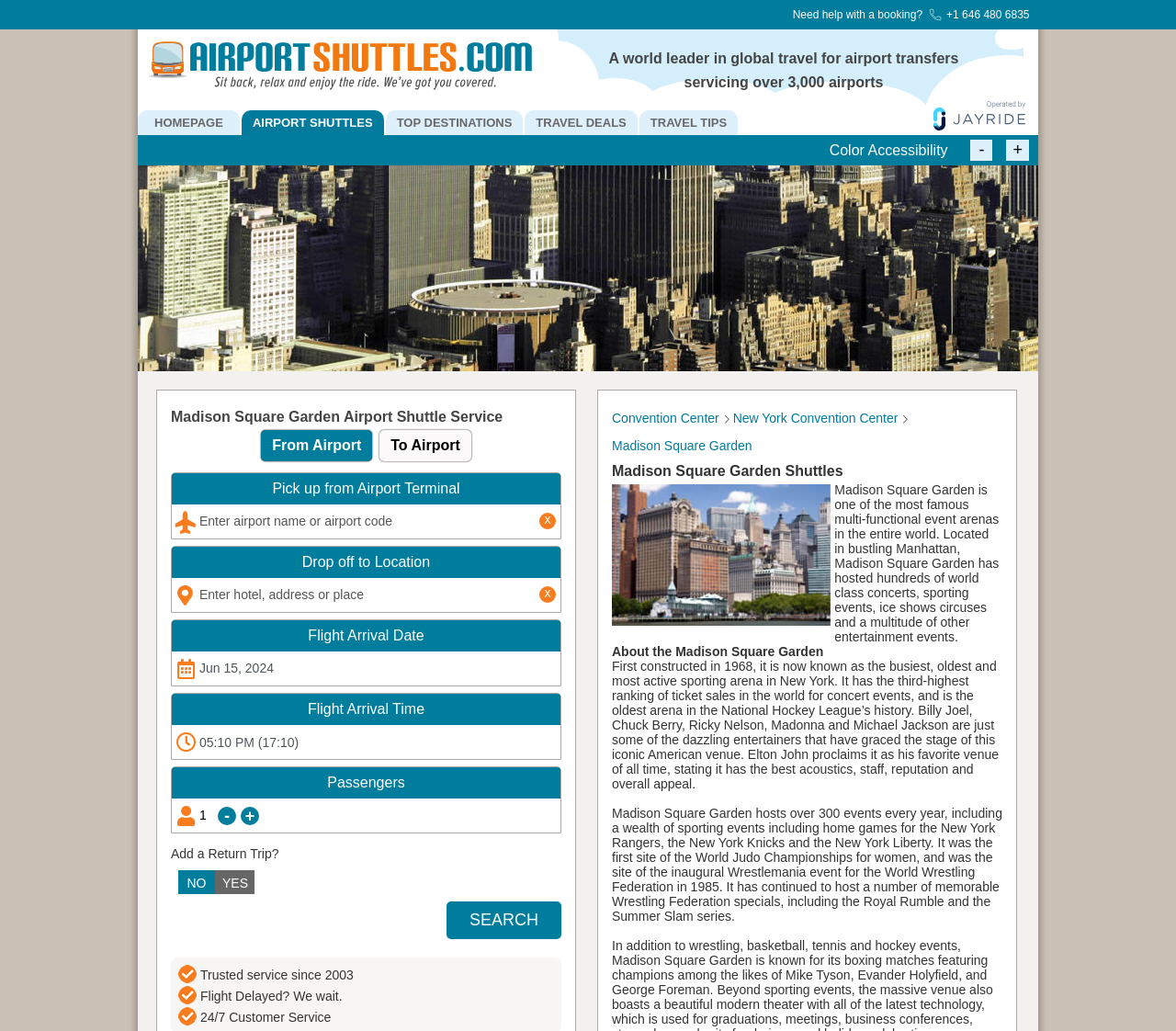Please find the bounding box coordinates of the element's region to be clicked to carry out this instruction: "Enter the pick up location".

[0.146, 0.489, 0.477, 0.522]